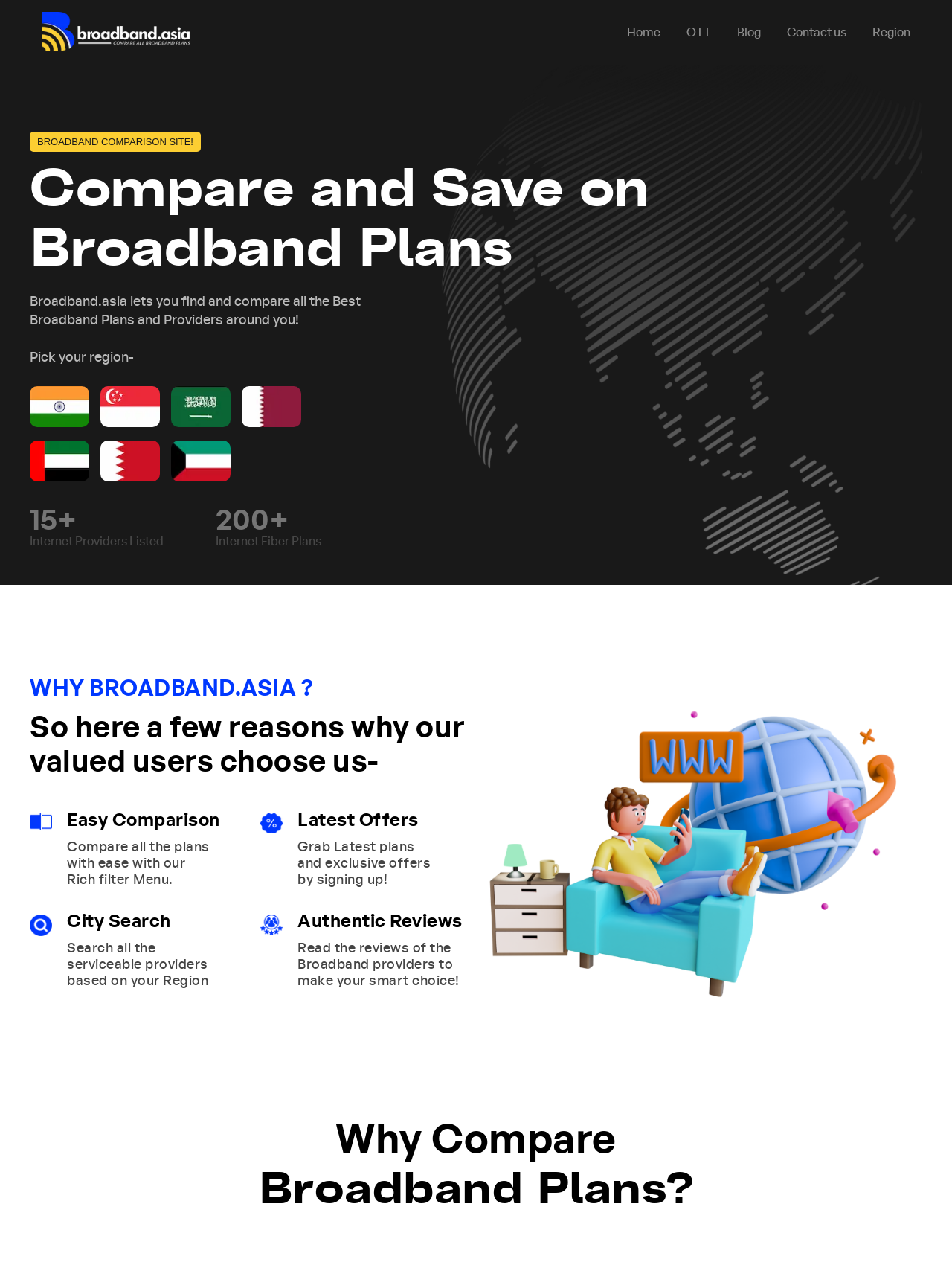Identify the bounding box coordinates for the UI element described as follows: "Contact us". Ensure the coordinates are four float numbers between 0 and 1, formatted as [left, top, right, bottom].

[0.827, 0.021, 0.889, 0.03]